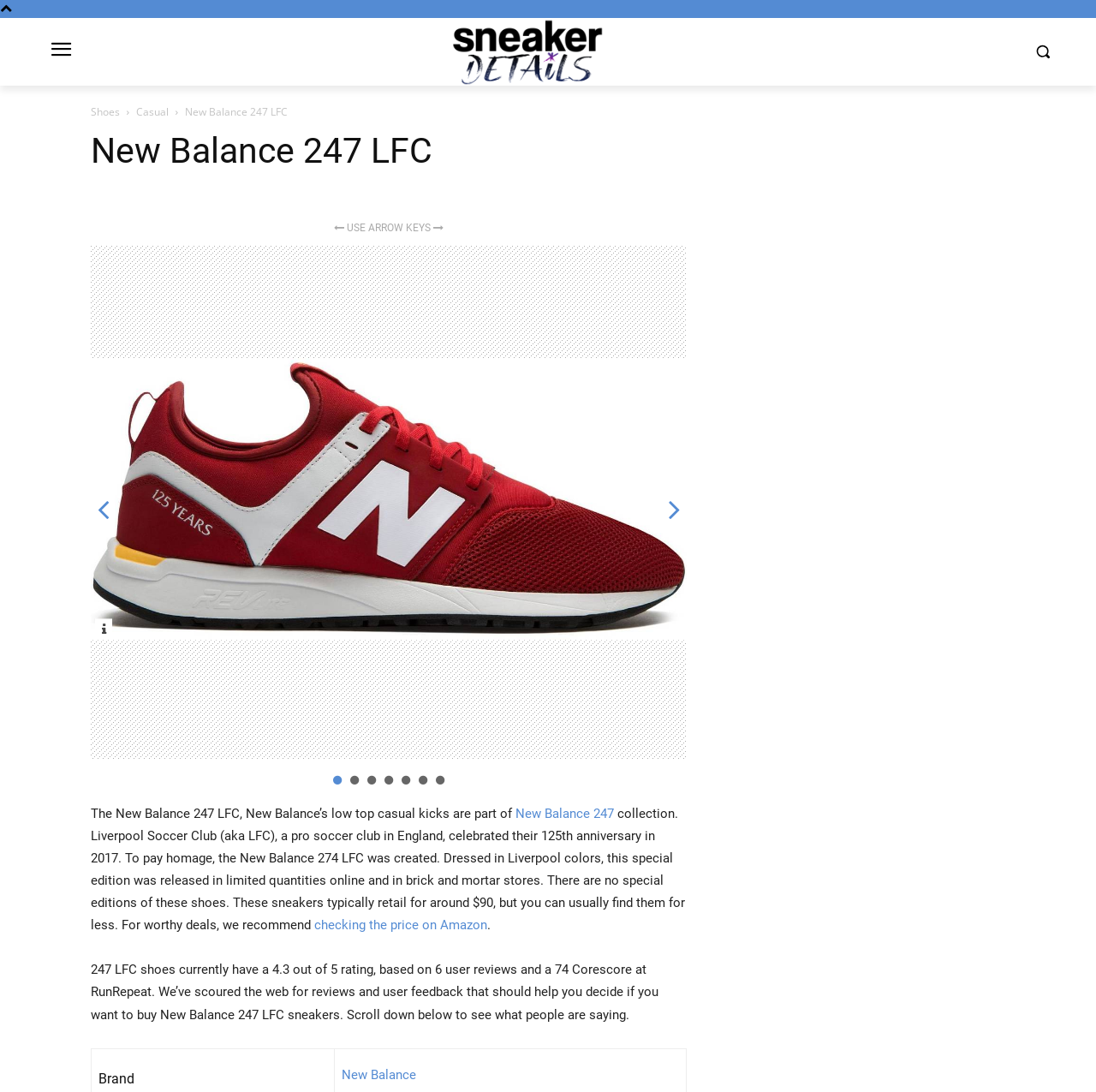What is the name of the soccer club that the New Balance 247 LFC shoes are associated with?
Using the visual information, respond with a single word or phrase.

Liverpool Soccer Club